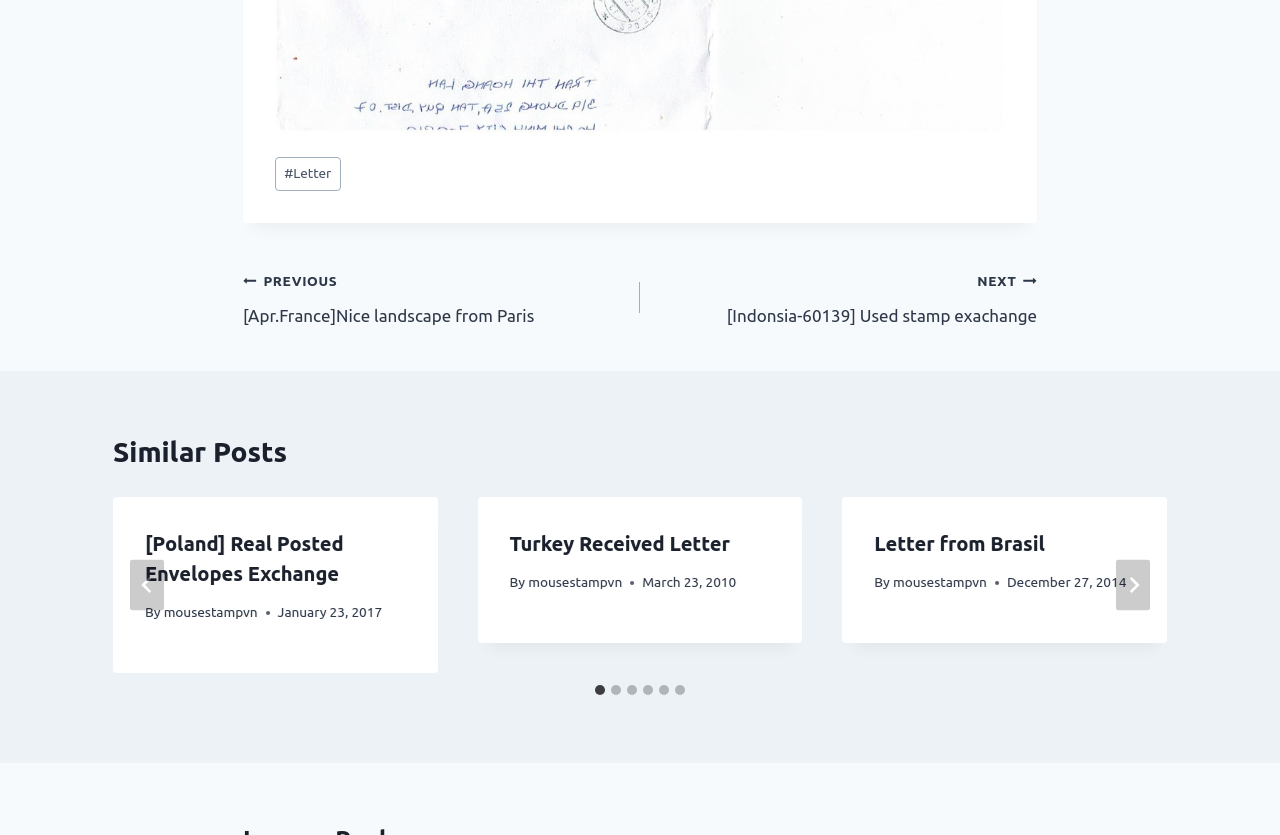Give a concise answer using only one word or phrase for this question:
What is the author of the posts?

mousestampvn